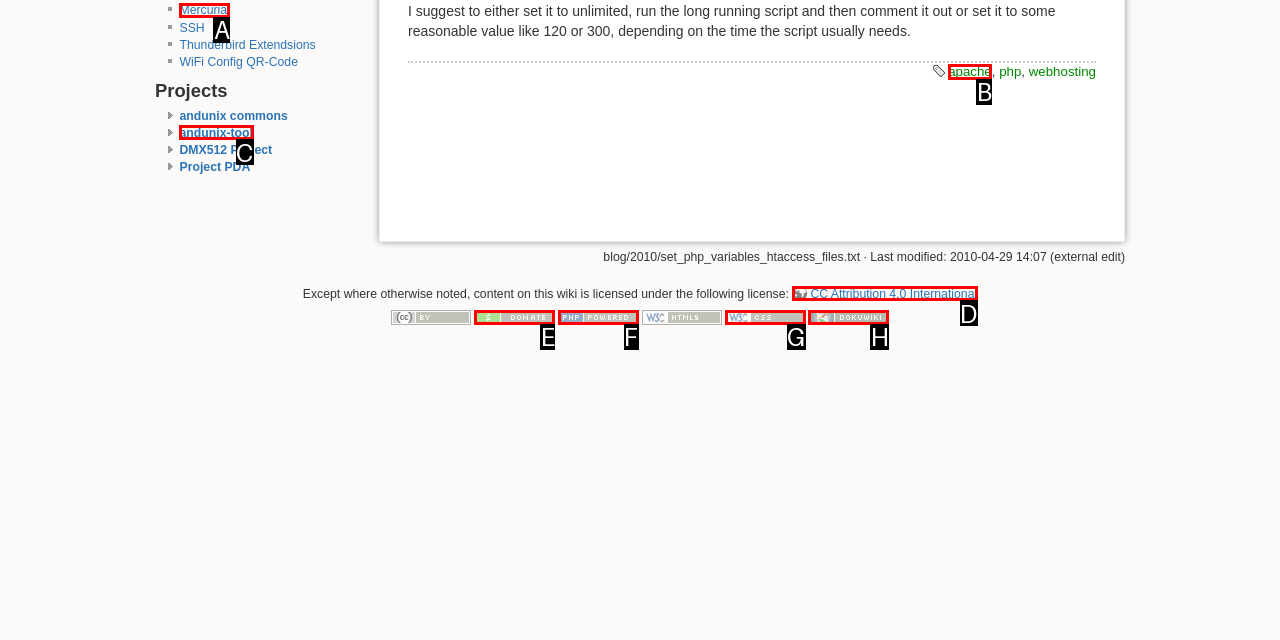Point out the option that aligns with the description: CC Attribution 4.0 International
Provide the letter of the corresponding choice directly.

D